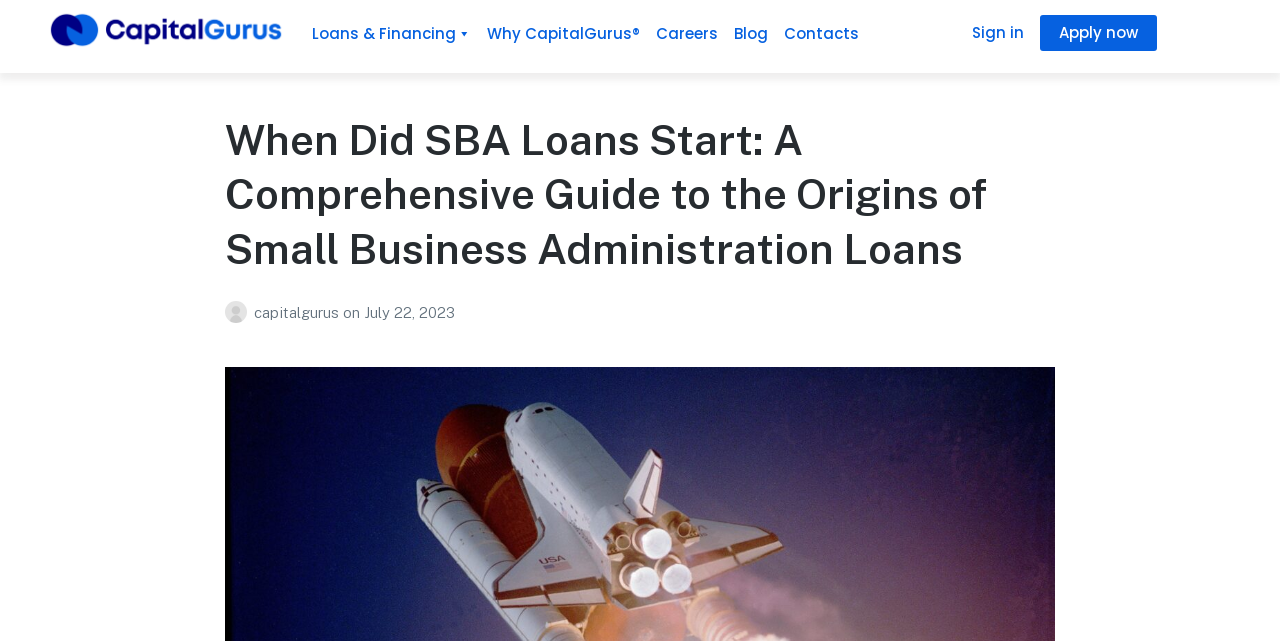Specify the bounding box coordinates of the area to click in order to execute this command: 'Click on the 'Loans & Financing' menu'. The coordinates should consist of four float numbers ranging from 0 to 1, and should be formatted as [left, top, right, bottom].

[0.244, 0.022, 0.38, 0.084]